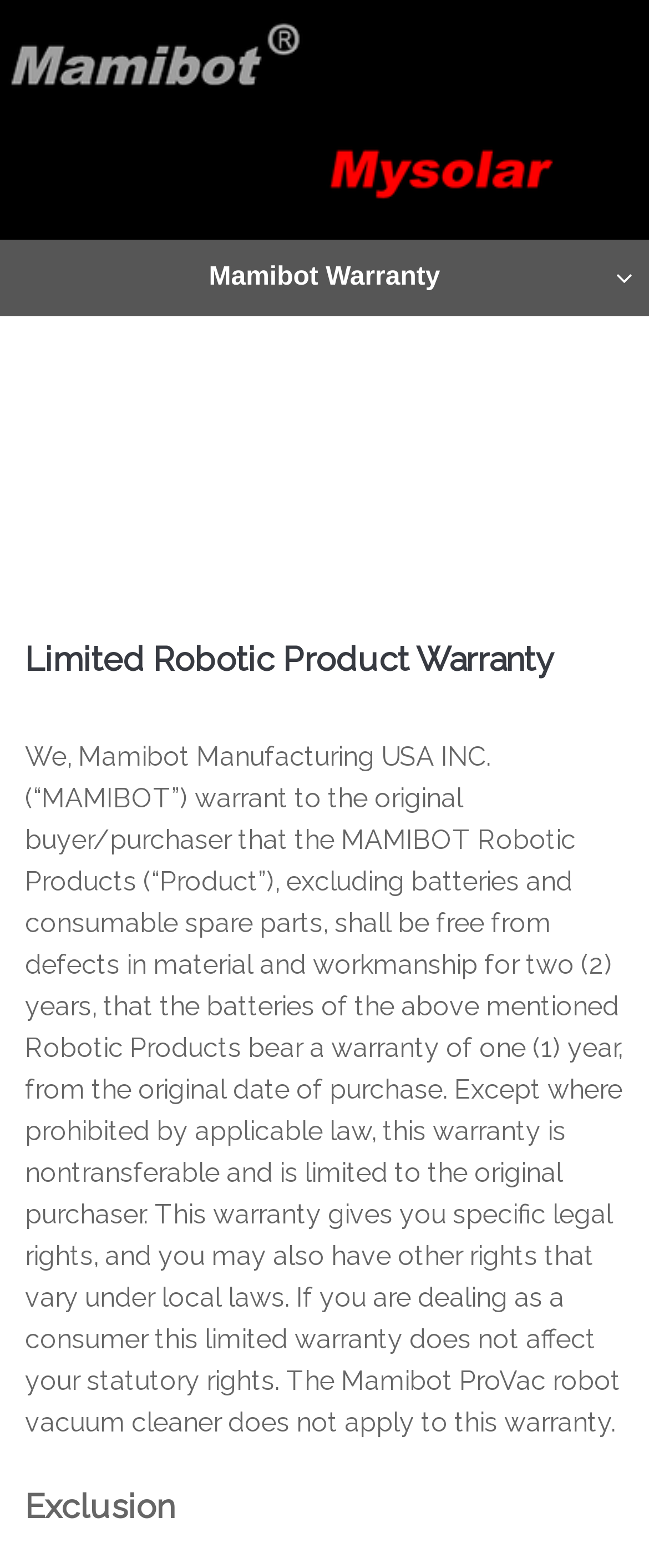Is the warranty transferable?
Using the screenshot, give a one-word or short phrase answer.

No